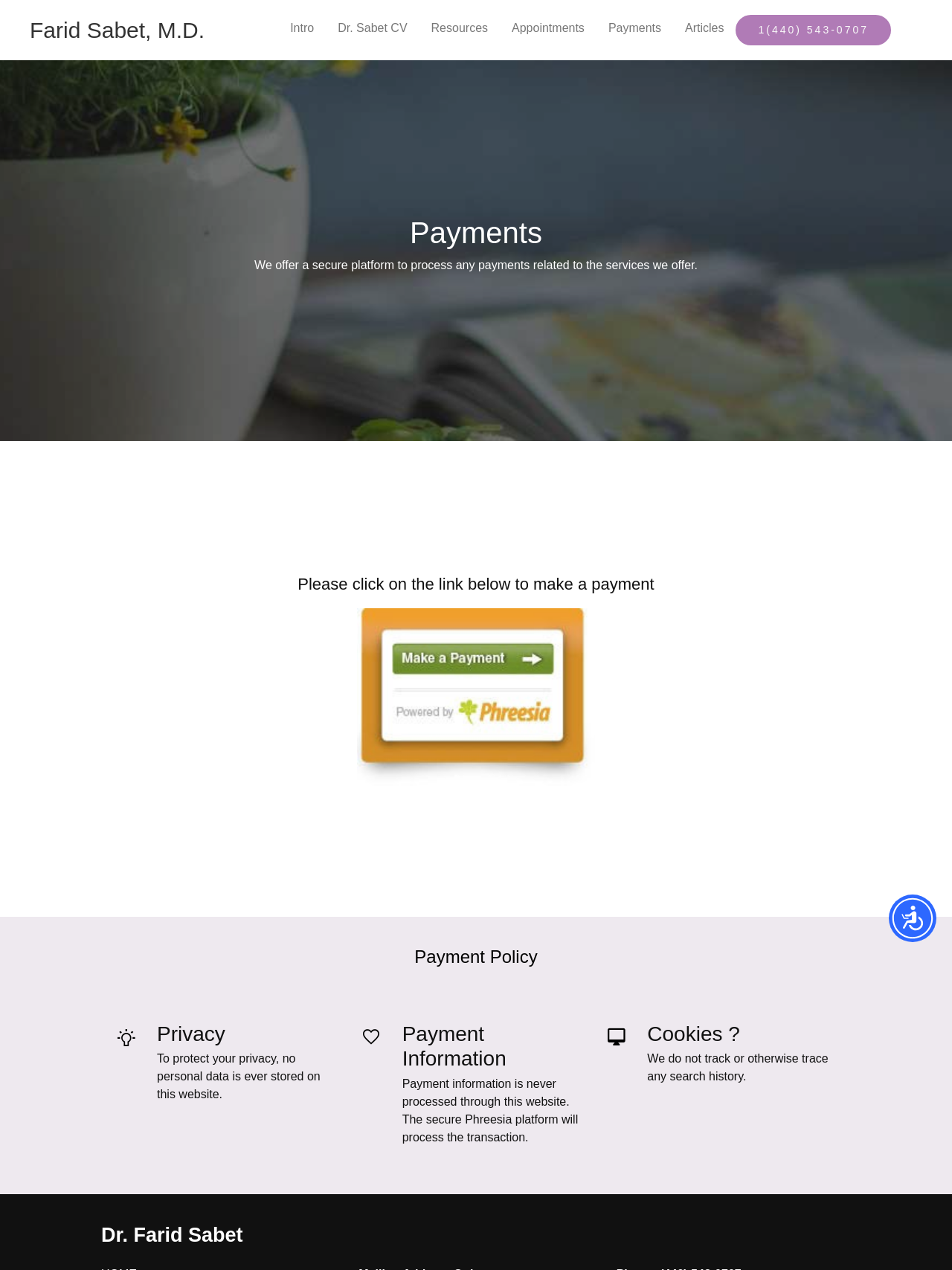Please specify the bounding box coordinates of the area that should be clicked to accomplish the following instruction: "View Dr. Sabet's CV". The coordinates should consist of four float numbers between 0 and 1, i.e., [left, top, right, bottom].

[0.342, 0.006, 0.44, 0.039]